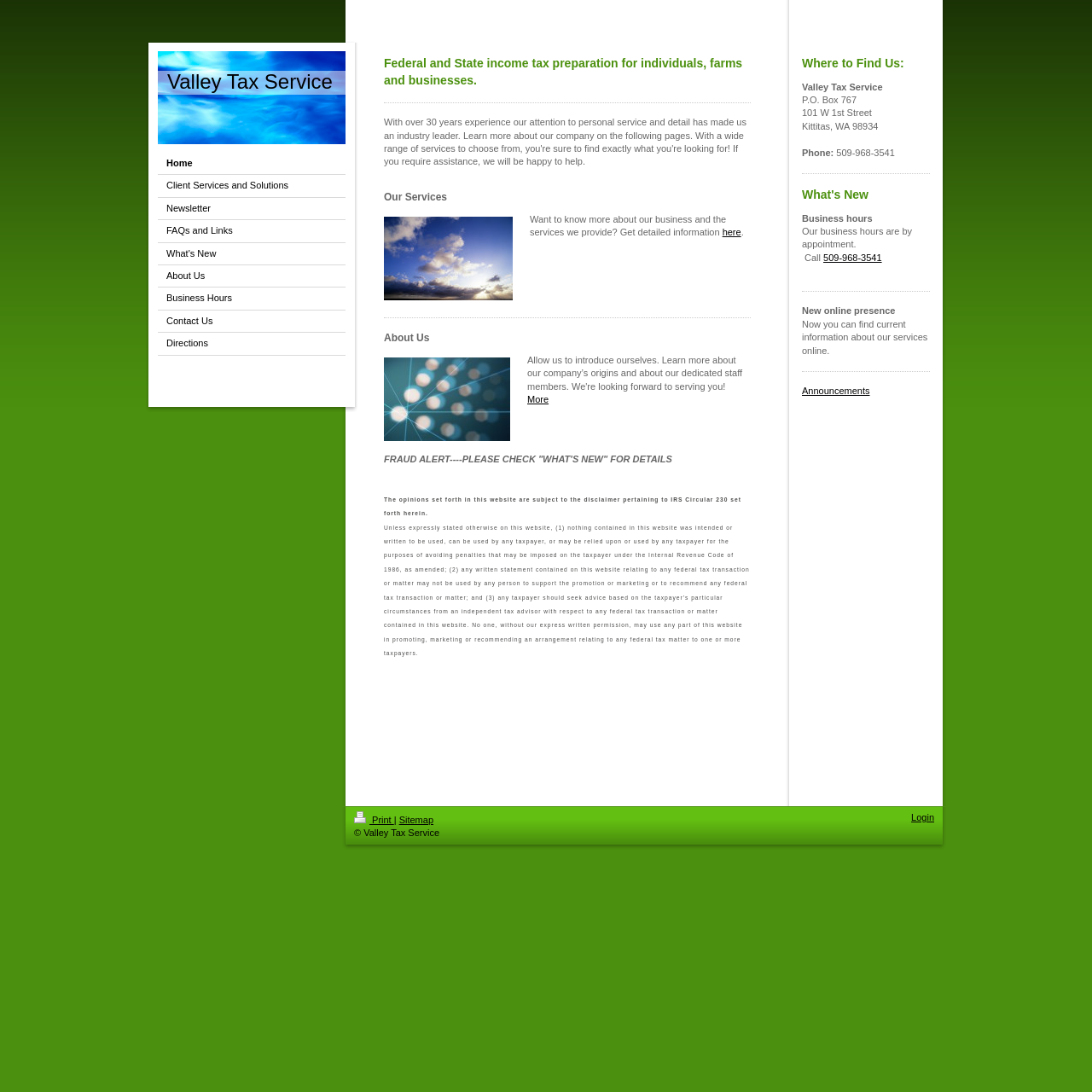Specify the bounding box coordinates of the area to click in order to execute this command: 'Click on the 'Home' link'. The coordinates should consist of four float numbers ranging from 0 to 1, and should be formatted as [left, top, right, bottom].

[0.145, 0.14, 0.316, 0.16]